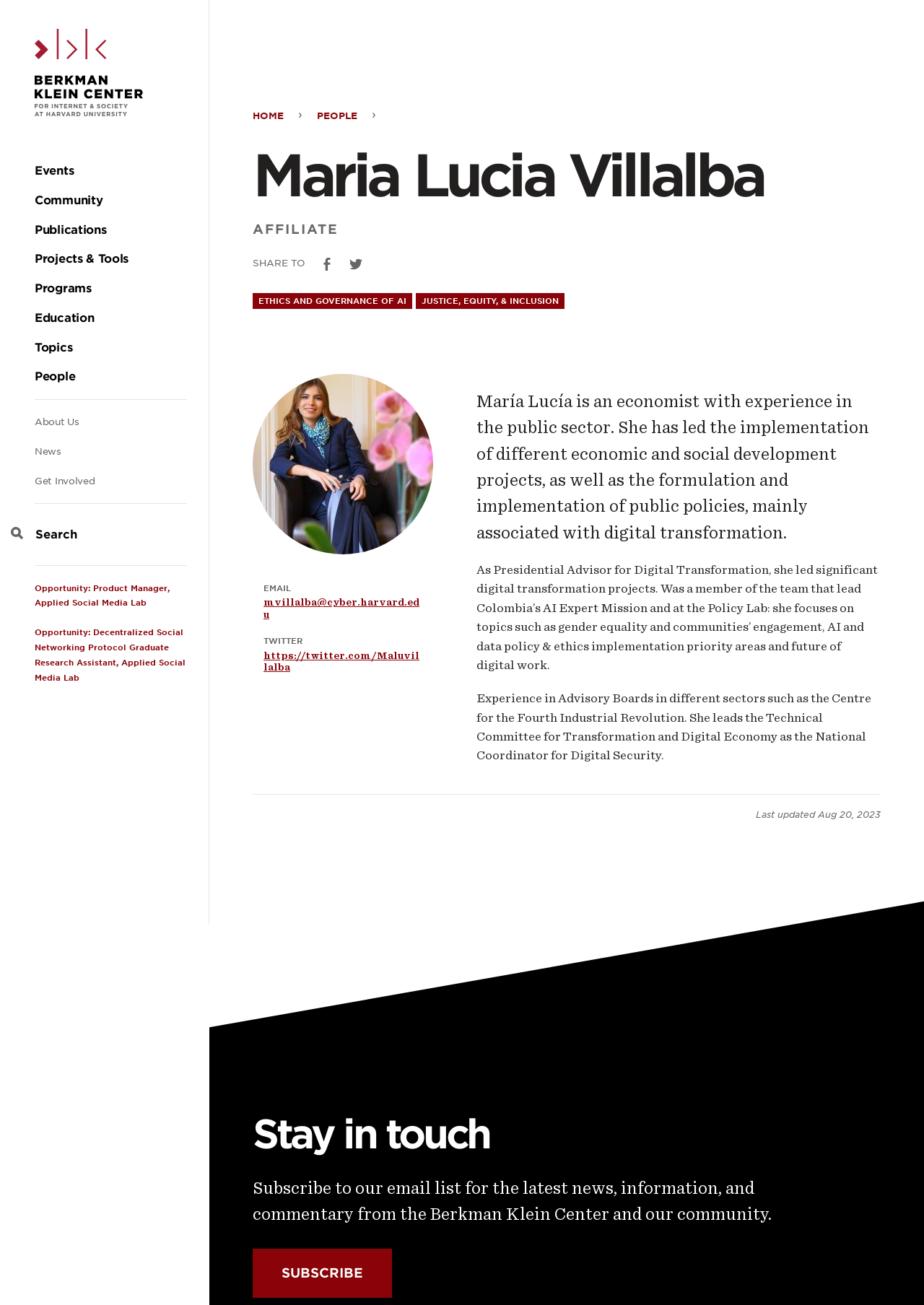Kindly provide the bounding box coordinates of the section you need to click on to fulfill the given instruction: "Subscribe to the Berkman Klein Center's email list".

[0.273, 0.957, 0.424, 0.995]